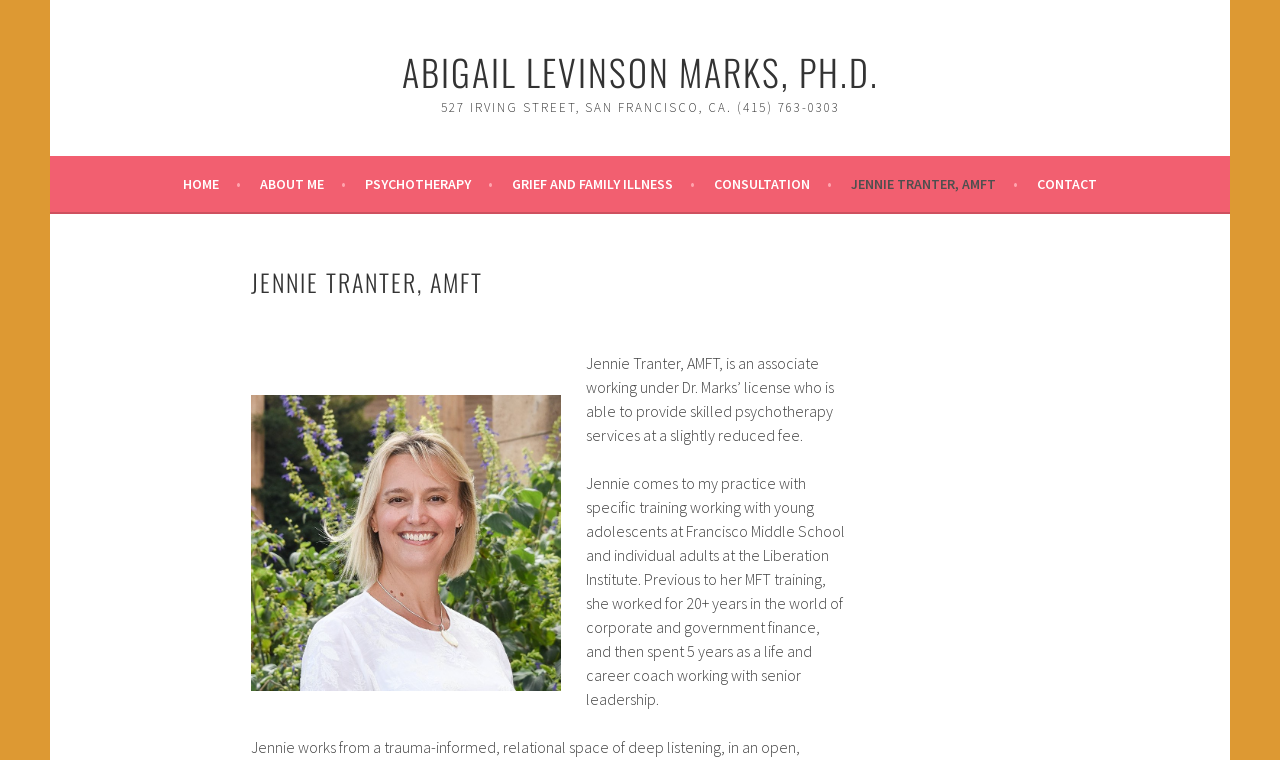What is the address of the therapist's office? Analyze the screenshot and reply with just one word or a short phrase.

527 IRVING STREET, SAN FRANCISCO, CA